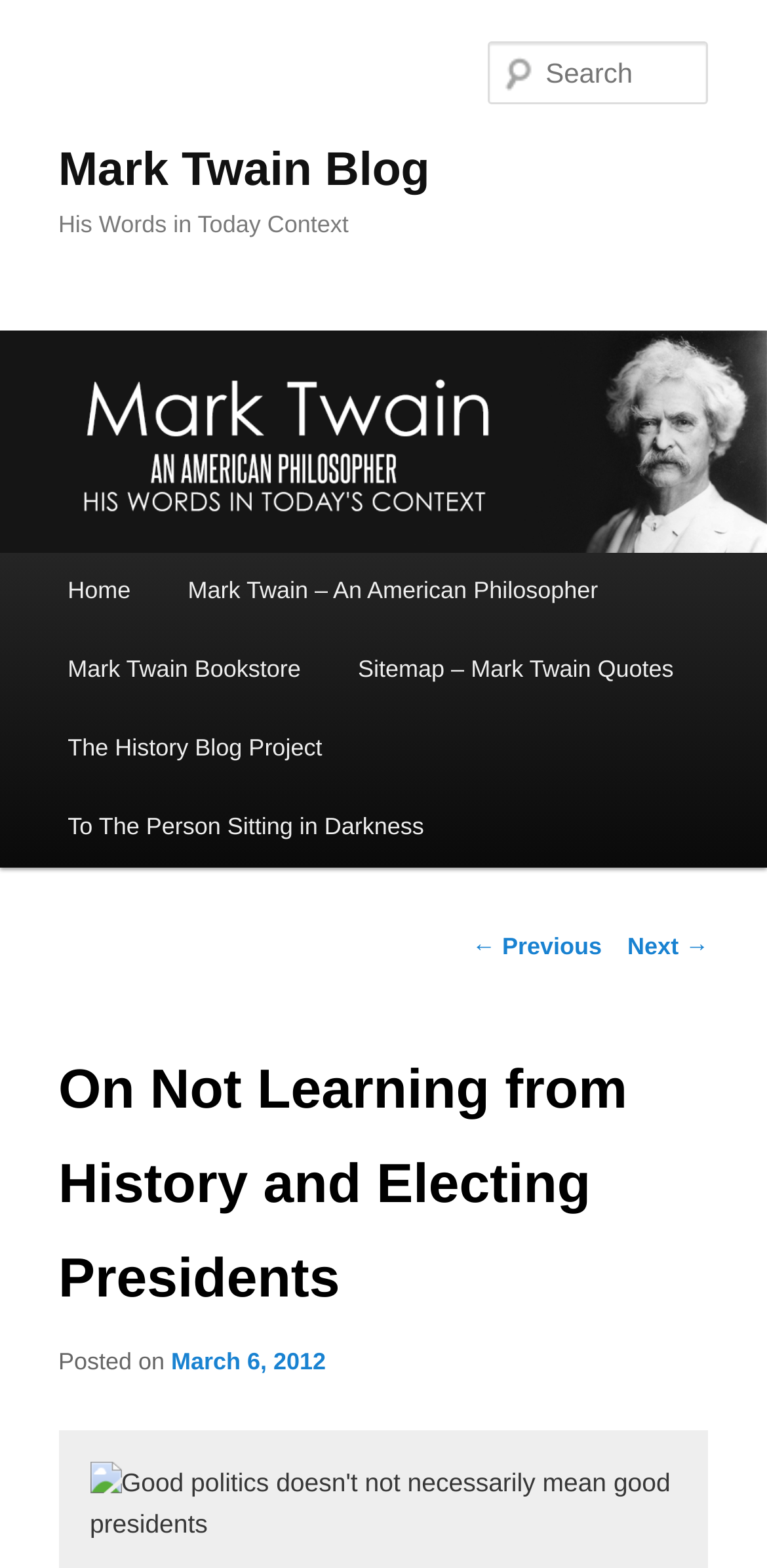Locate the bounding box coordinates of the element's region that should be clicked to carry out the following instruction: "read the previous post". The coordinates need to be four float numbers between 0 and 1, i.e., [left, top, right, bottom].

[0.615, 0.594, 0.785, 0.612]